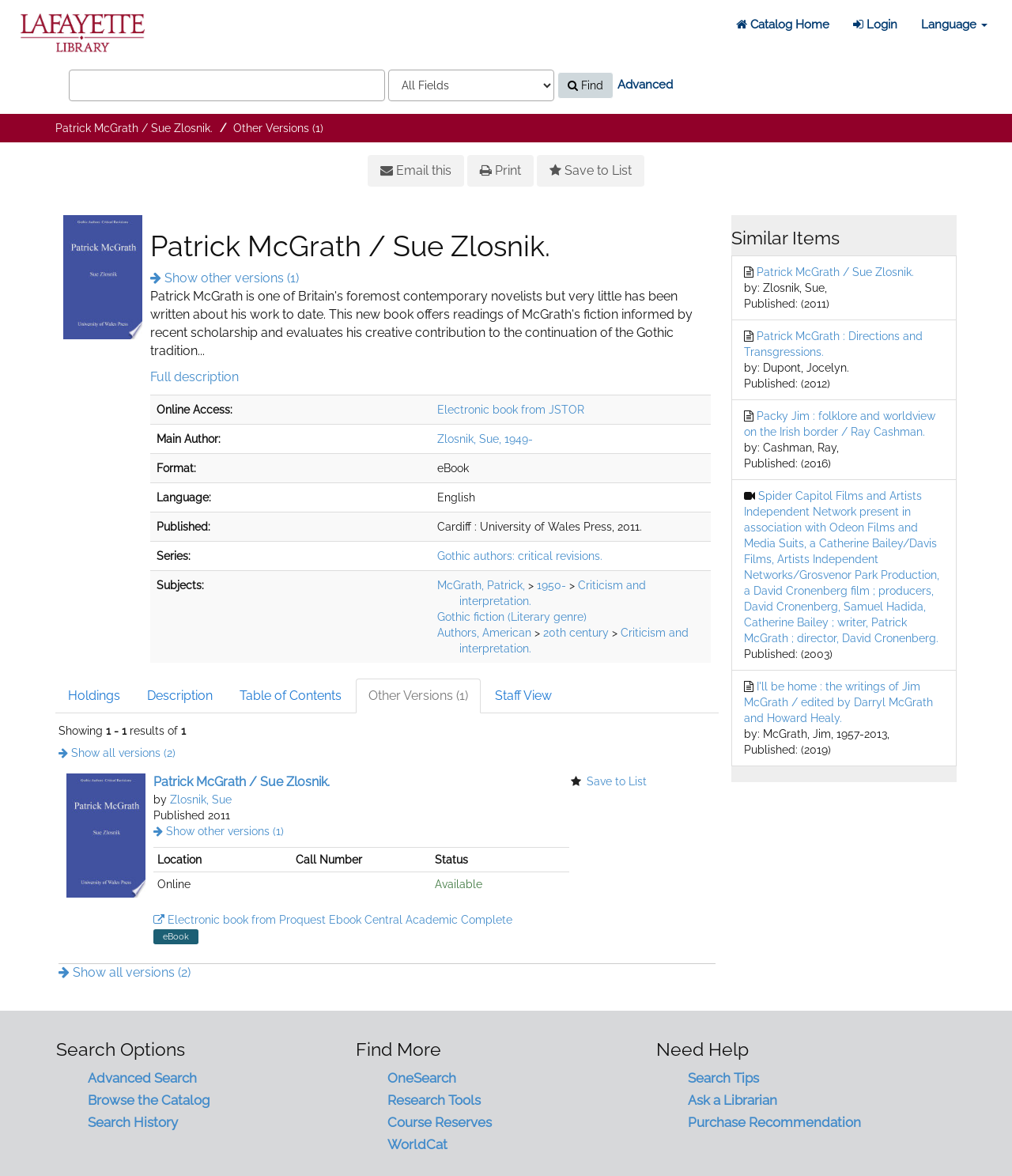What is the publication year of the book?
Please provide a single word or phrase as your answer based on the image.

2011